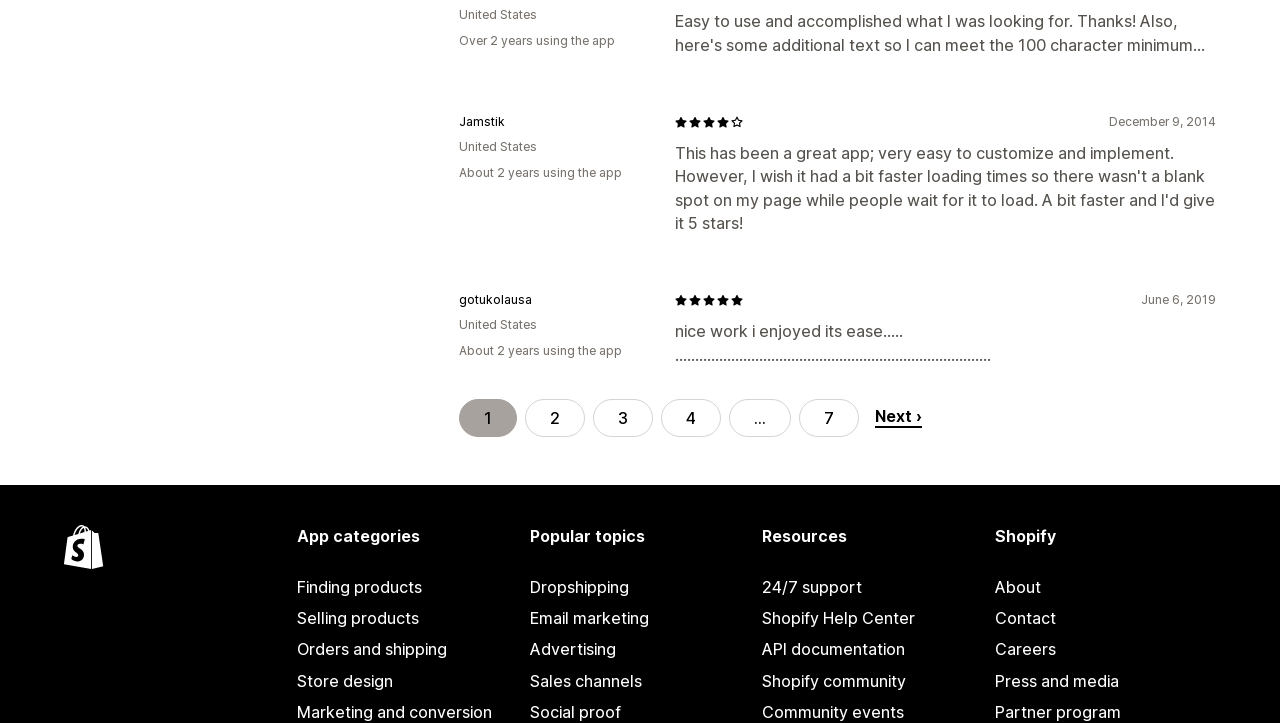Please find the bounding box coordinates of the element that needs to be clicked to perform the following instruction: "About Shopify". The bounding box coordinates should be four float numbers between 0 and 1, represented as [left, top, right, bottom].

[0.777, 0.791, 0.95, 0.834]